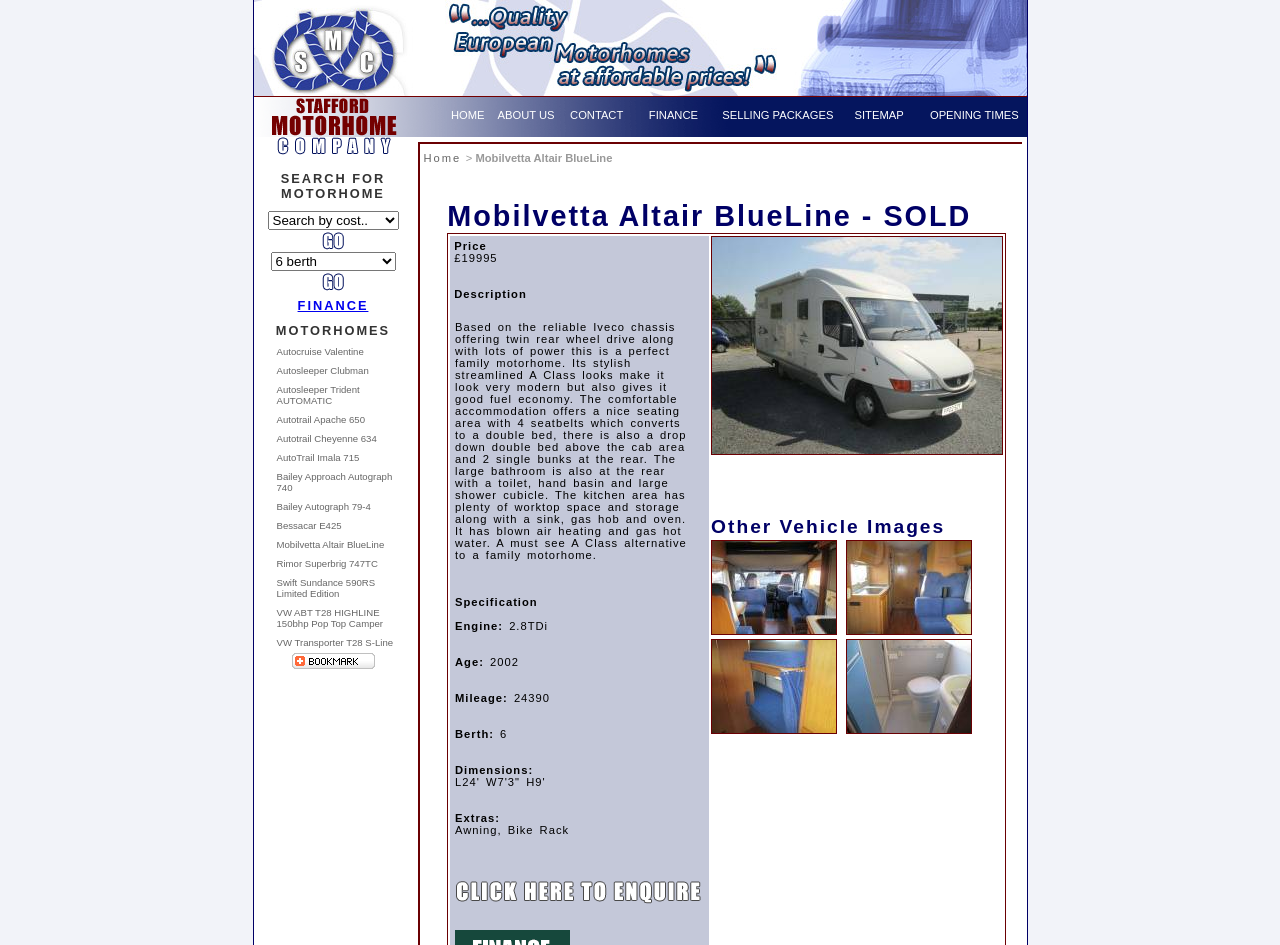Identify the bounding box coordinates of the region that needs to be clicked to carry out this instruction: "View the motorhome details". Provide these coordinates as four float numbers ranging from 0 to 1, i.e., [left, top, right, bottom].

[0.355, 0.949, 0.552, 0.961]